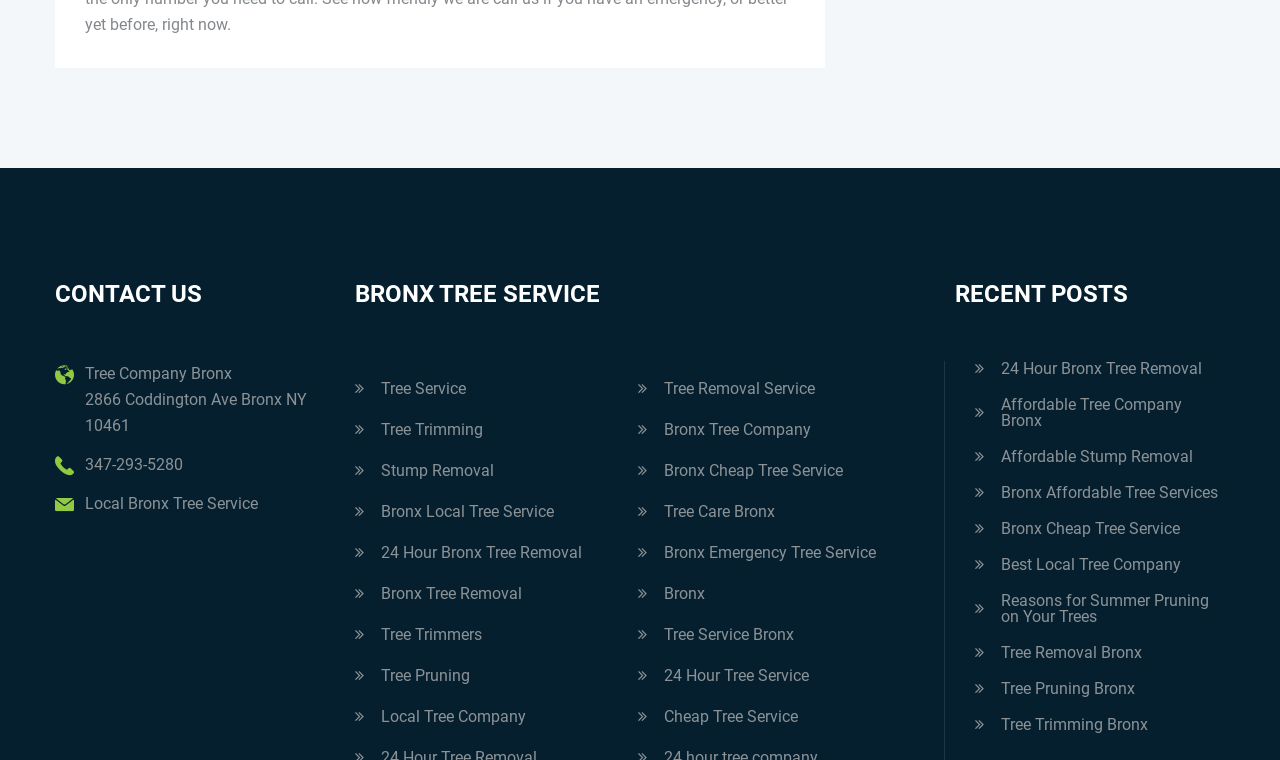Determine the bounding box coordinates for the clickable element to execute this instruction: "Click on Tree Service link". Provide the coordinates as four float numbers between 0 and 1, i.e., [left, top, right, bottom].

[0.277, 0.501, 0.492, 0.522]